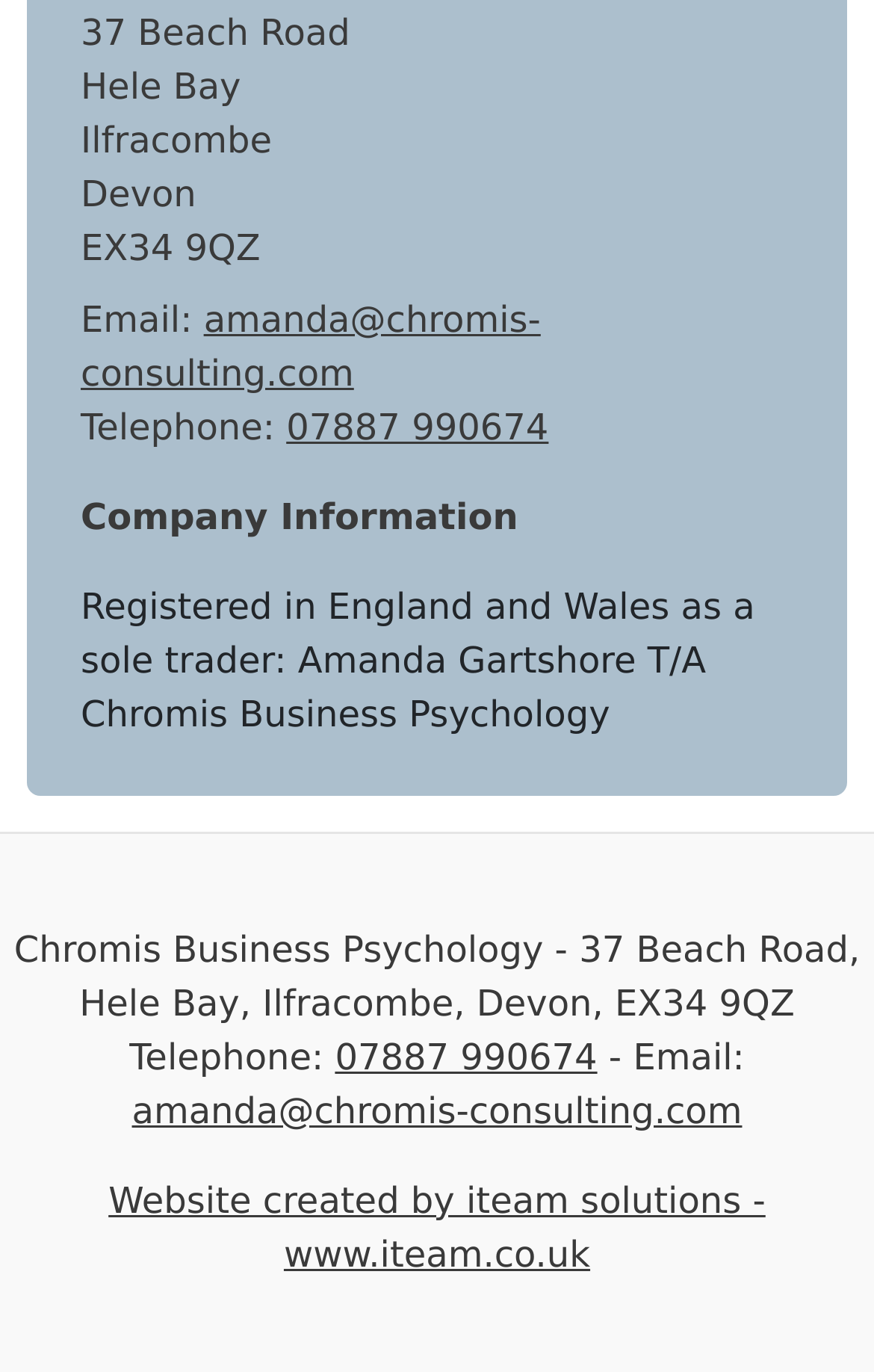Please answer the following query using a single word or phrase: 
What is the name of the company?

Chromis Business Psychology